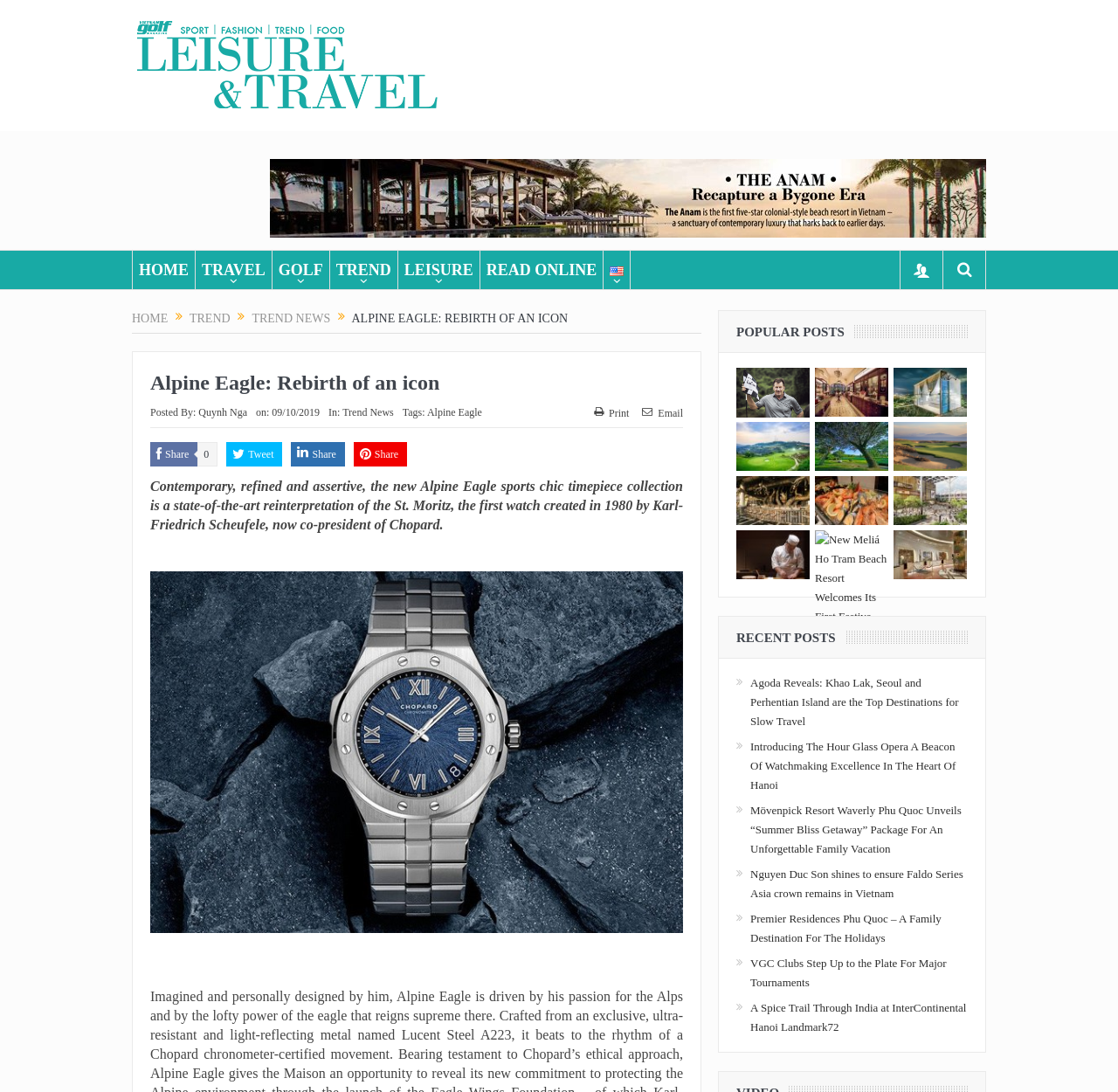Answer the question with a single word or phrase: 
Who is the author of the article?

Quynh Nga